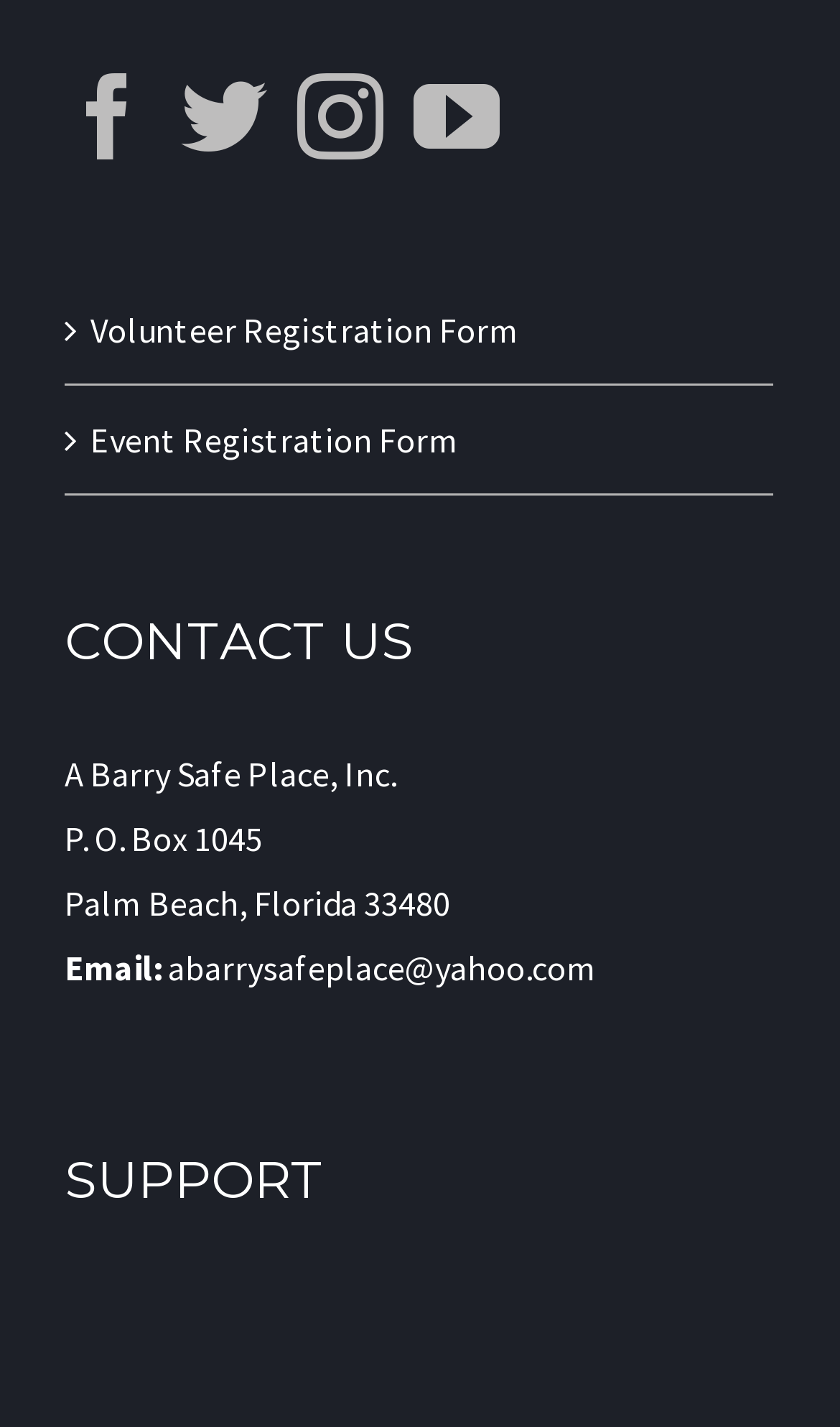Refer to the image and offer a detailed explanation in response to the question: How many social media links are there?

I counted the number of social media links at the top of the webpage, which are Facebook, Twitter, Instagram, and YouTube, and found that there are 4 social media links.